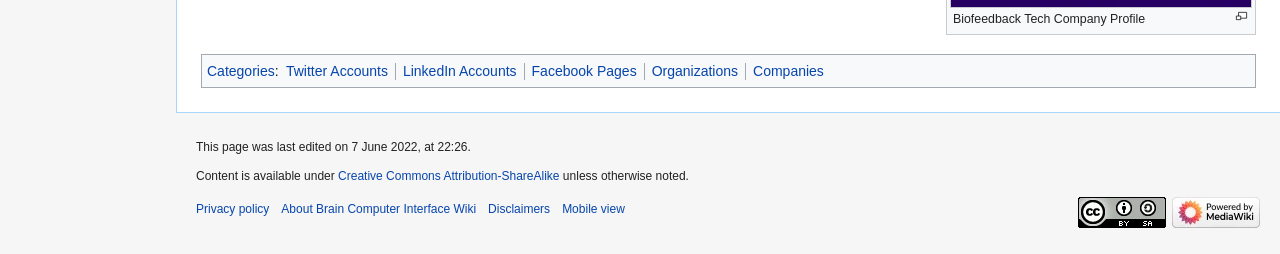Determine the bounding box coordinates for the element that should be clicked to follow this instruction: "Learn about Brain Computer Interface Wiki". The coordinates should be given as four float numbers between 0 and 1, in the format [left, top, right, bottom].

[0.22, 0.793, 0.372, 0.848]